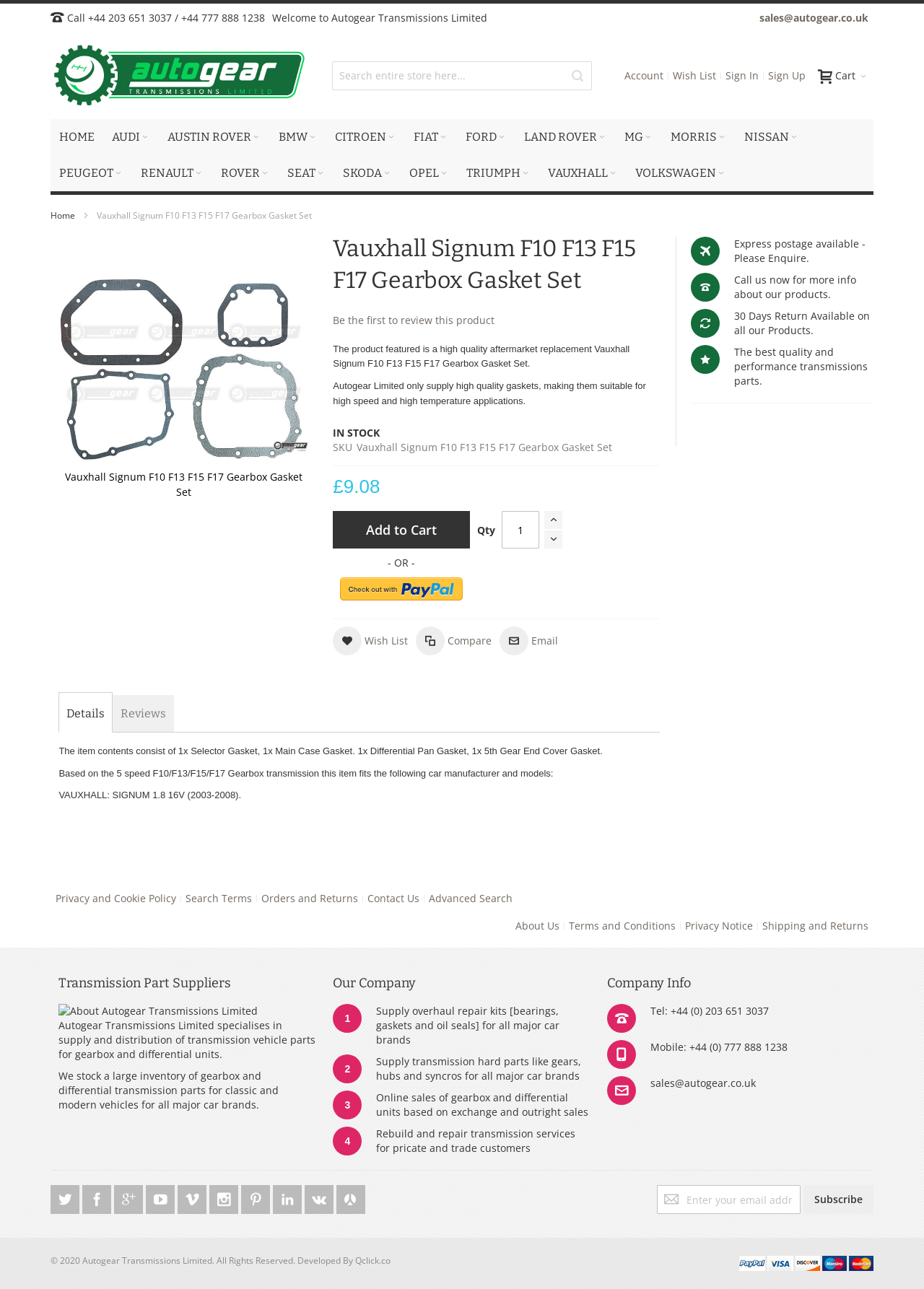Craft a detailed narrative of the webpage's structure and content.

This webpage is about a Vauxhall Signum F10 F13 F15 F17 Gearbox Gasket Set sold by Autogear Transmissions Limited. At the top, there is a navigation menu with links to different car manufacturers, including Audi, BMW, and Ford. Below the navigation menu, there is a search bar and a cart icon.

On the left side, there is a contact information section with a phone number, email address, and a "Contact us now for your transmission enquiry" button. Below this section, there is a main content area that displays the product information.

The product information section includes an image of the gearbox gasket set, a product title, and a brief description of the product. The description mentions that the product is a high-quality aftermarket replacement gearbox gasket set suitable for high-speed and high-temperature applications.

Below the product description, there are sections for product details, availability, and pricing. The product details section lists the contents of the gearbox gasket set, which includes a selector gasket, main case gasket, differential pan gasket, and 5th gear end cover gasket. The availability section shows that the product is in stock, and the pricing section displays the price of £9.08.

There are also buttons to add the product to the cart, wishlist, or compare it with other products. Additionally, there are links to email the product details to someone and to view the product reviews.

At the bottom of the page, there are links to the company's privacy and cookie policy, search terms, orders and returns, contact us, advanced search, and about us pages.